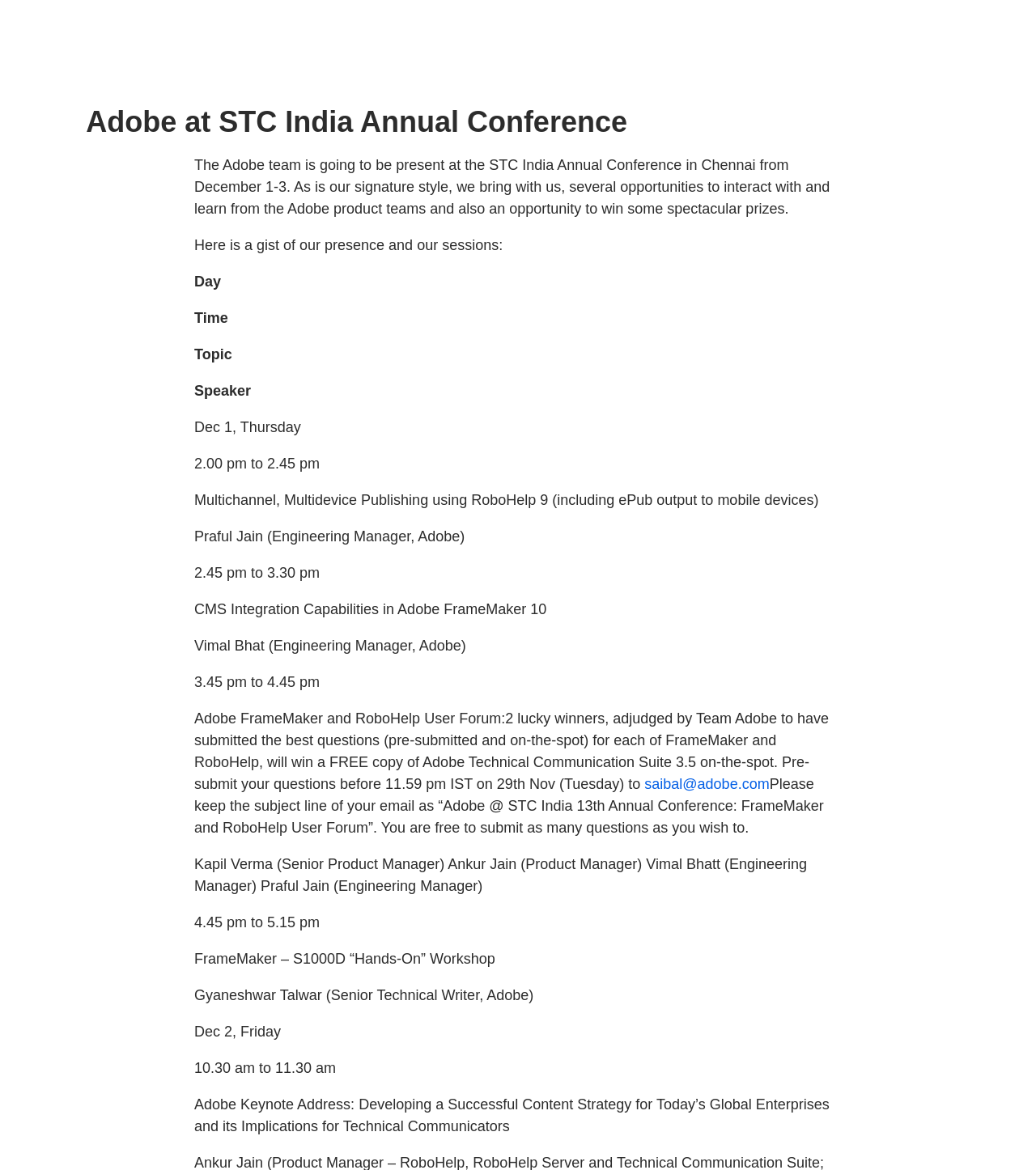What is the email address to submit questions for the Adobe FrameMaker and RoboHelp User Forum?
Based on the screenshot, respond with a single word or phrase.

saibal@adobe.com